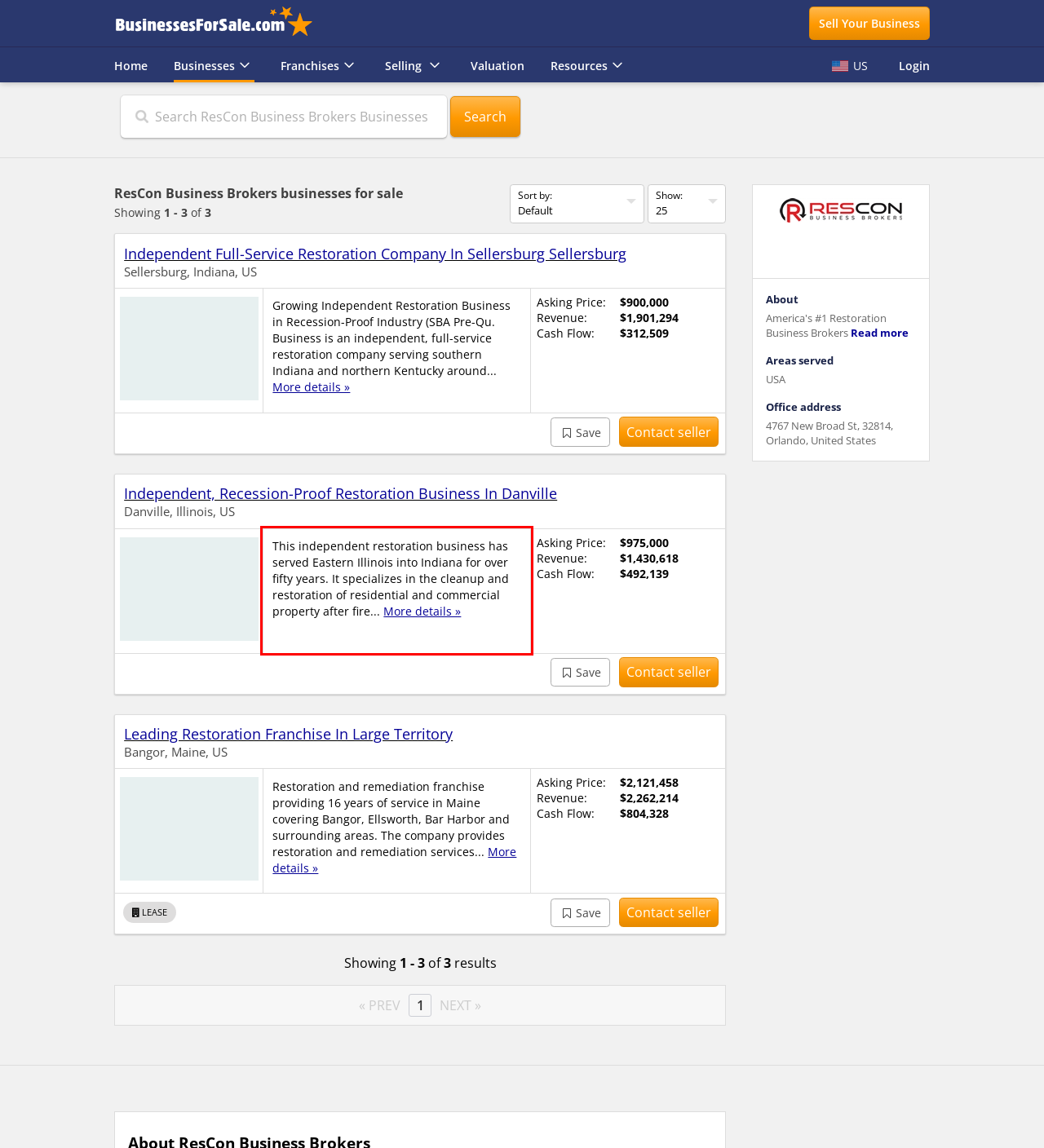Identify the text inside the red bounding box in the provided webpage screenshot and transcribe it.

This independent restoration business has served Eastern Illinois into Indiana for over fifty years. It specializes in the cleanup and restoration of residential and commercial property after fire... More details »